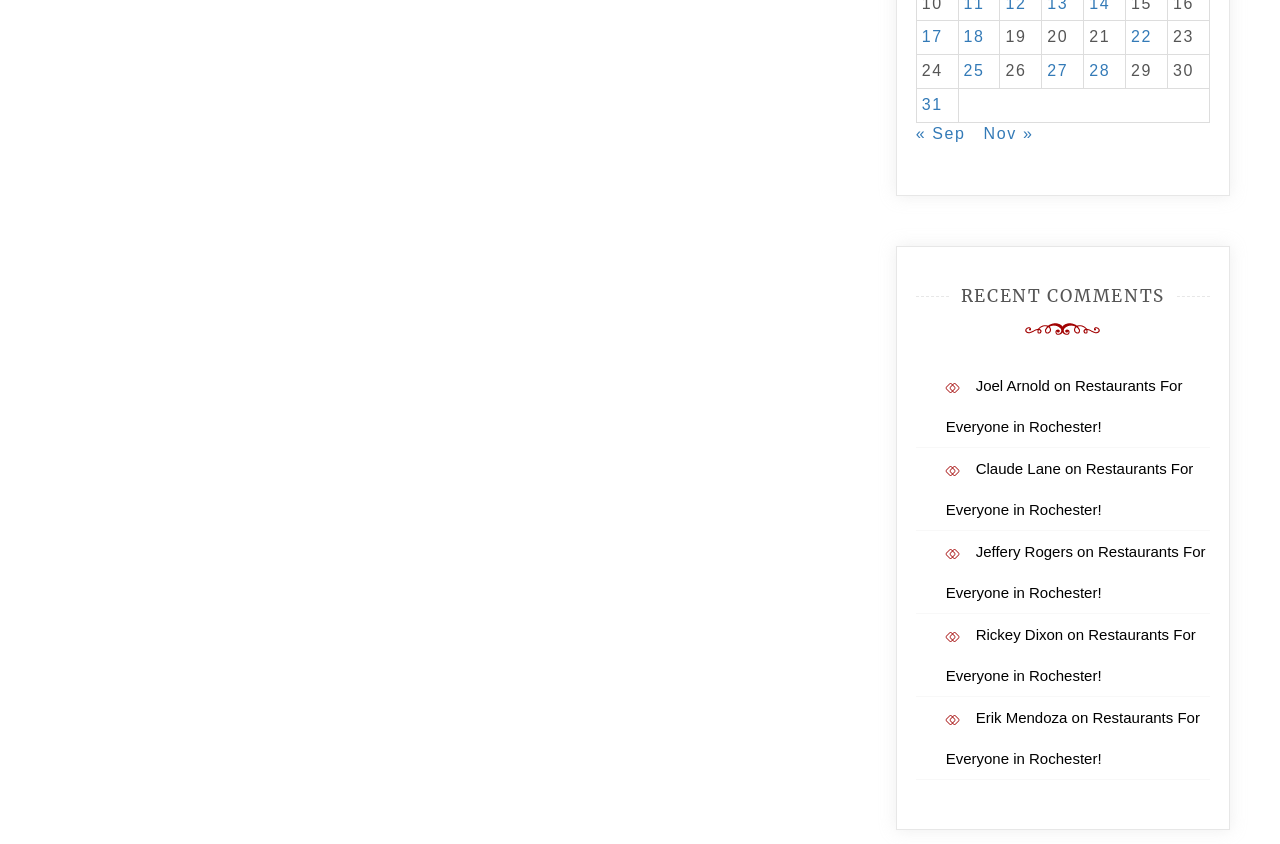Determine the bounding box coordinates of the clickable area required to perform the following instruction: "Go to previous month". The coordinates should be represented as four float numbers between 0 and 1: [left, top, right, bottom].

[0.715, 0.148, 0.754, 0.168]